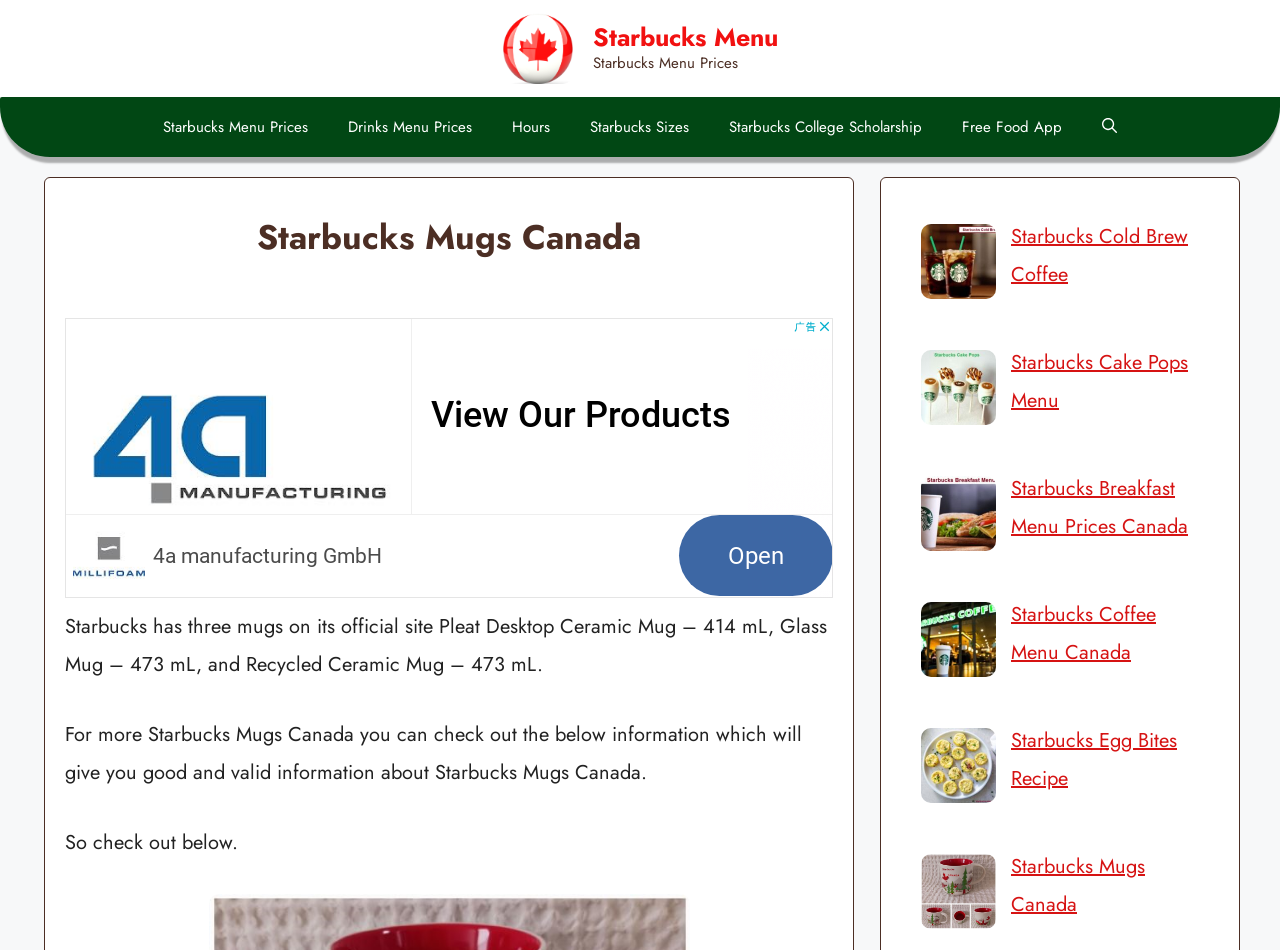From the image, can you give a detailed response to the question below:
What is the primary navigation menu?

The primary navigation menu is located at the top of the webpage, below the banner, and contains links to various Starbucks-related topics such as menu prices, drinks menu, hours, and more.